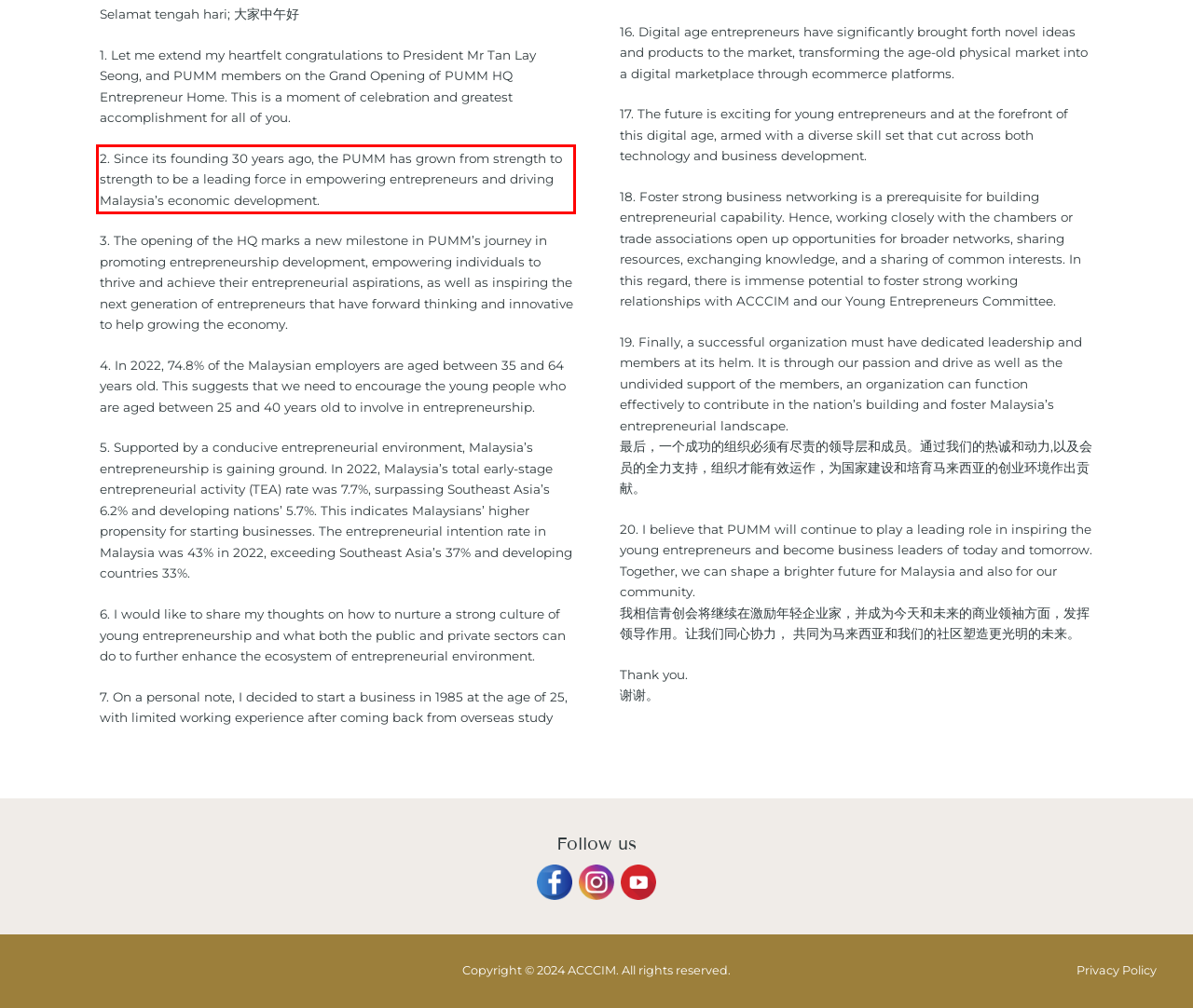Please look at the screenshot provided and find the red bounding box. Extract the text content contained within this bounding box.

2. Since its founding 30 years ago, the PUMM has grown from strength to strength to be a leading force in empowering entrepreneurs and driving Malaysia’s economic development.